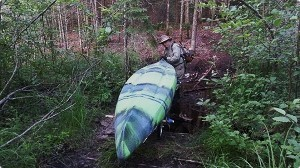What is the setting of the image? Based on the screenshot, please respond with a single word or phrase.

A dense woodland